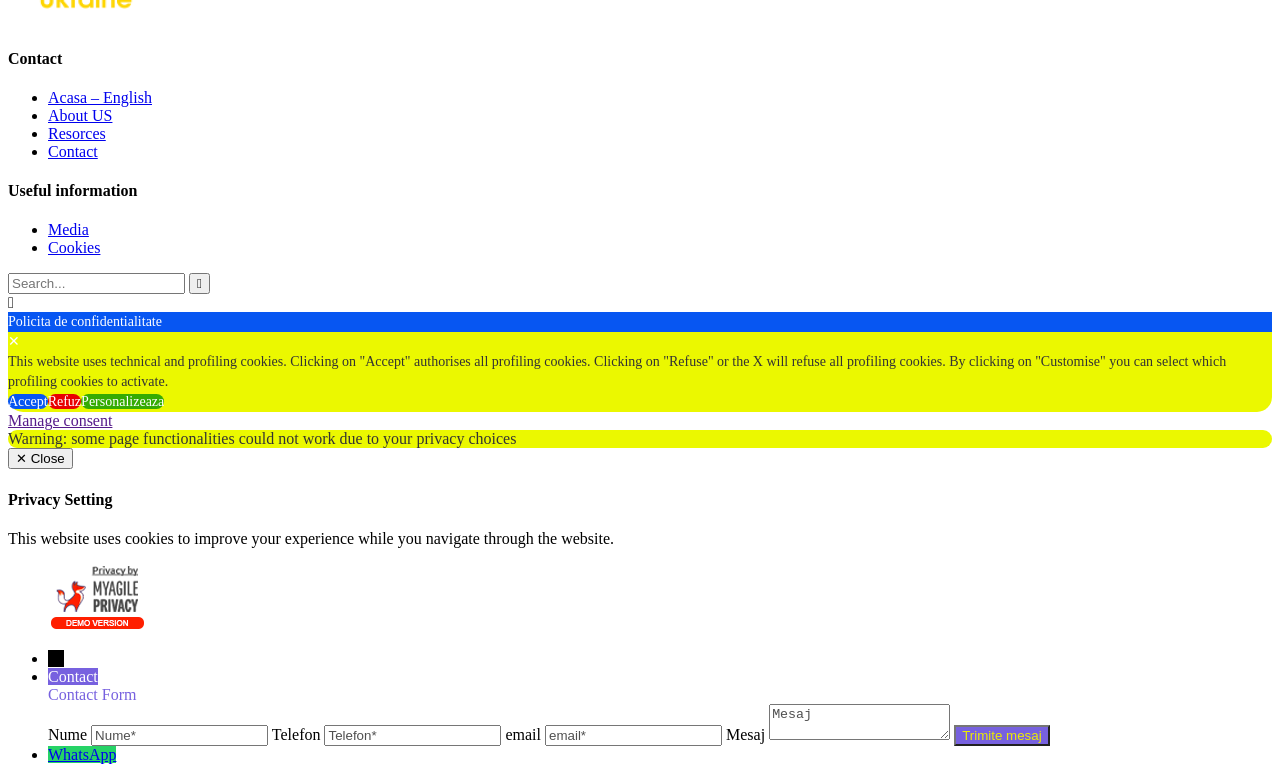What is the link to WhatsApp?
Look at the image and provide a detailed response to the question.

The link to WhatsApp is located at the bottom of the webpage, and it is represented by a list marker and the text 'WhatsApp'. This suggests that users can click on this link to access the WhatsApp page or to contact the website owner or administrator through WhatsApp.